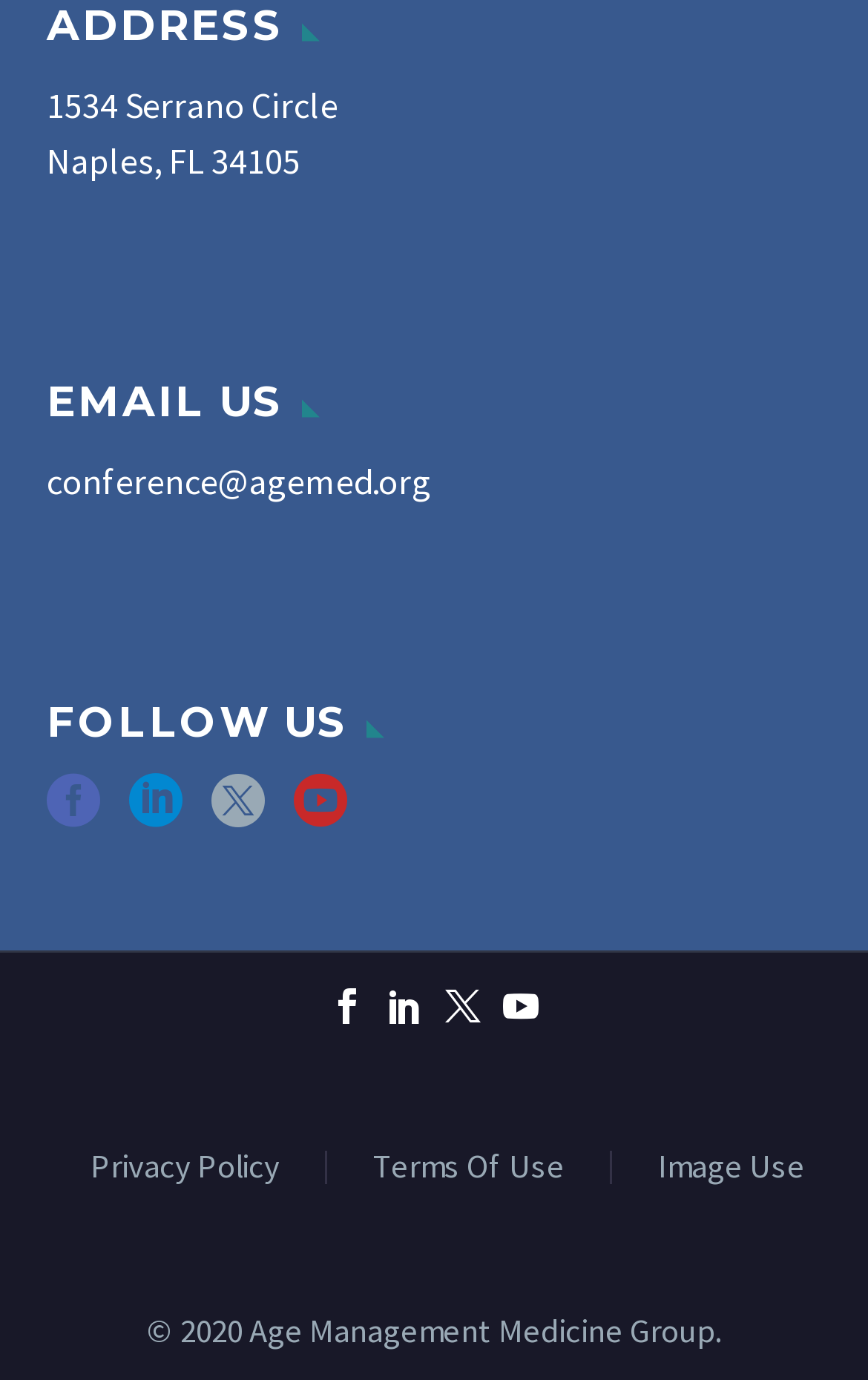Please give a one-word or short phrase response to the following question: 
What is the address of Age Management Medicine Group?

1534 Serrano Circle, Naples, FL 34105